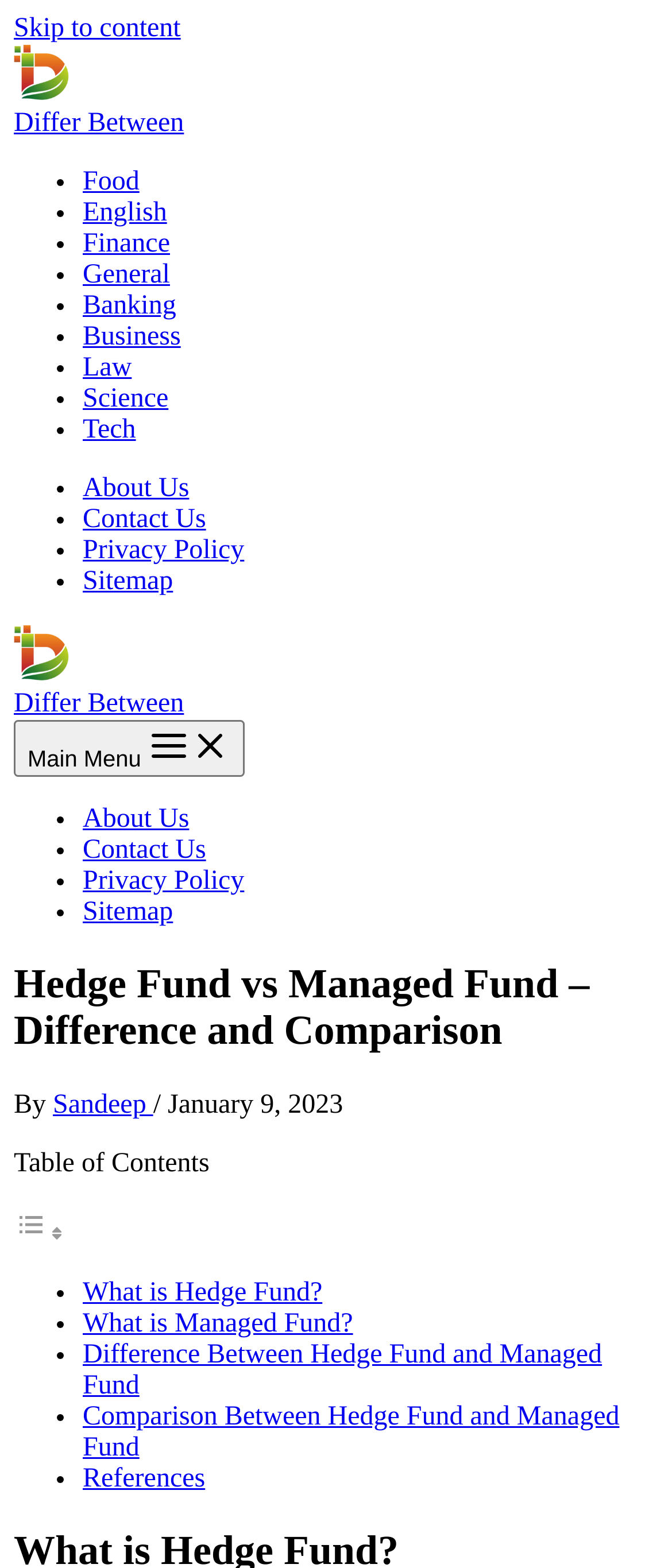Based on the element description Skip to content, identify the bounding box of the UI element in the given webpage screenshot. The coordinates should be in the format (top-left x, top-left y, bottom-right x, bottom-right y) and must be between 0 and 1.

[0.021, 0.009, 0.269, 0.027]